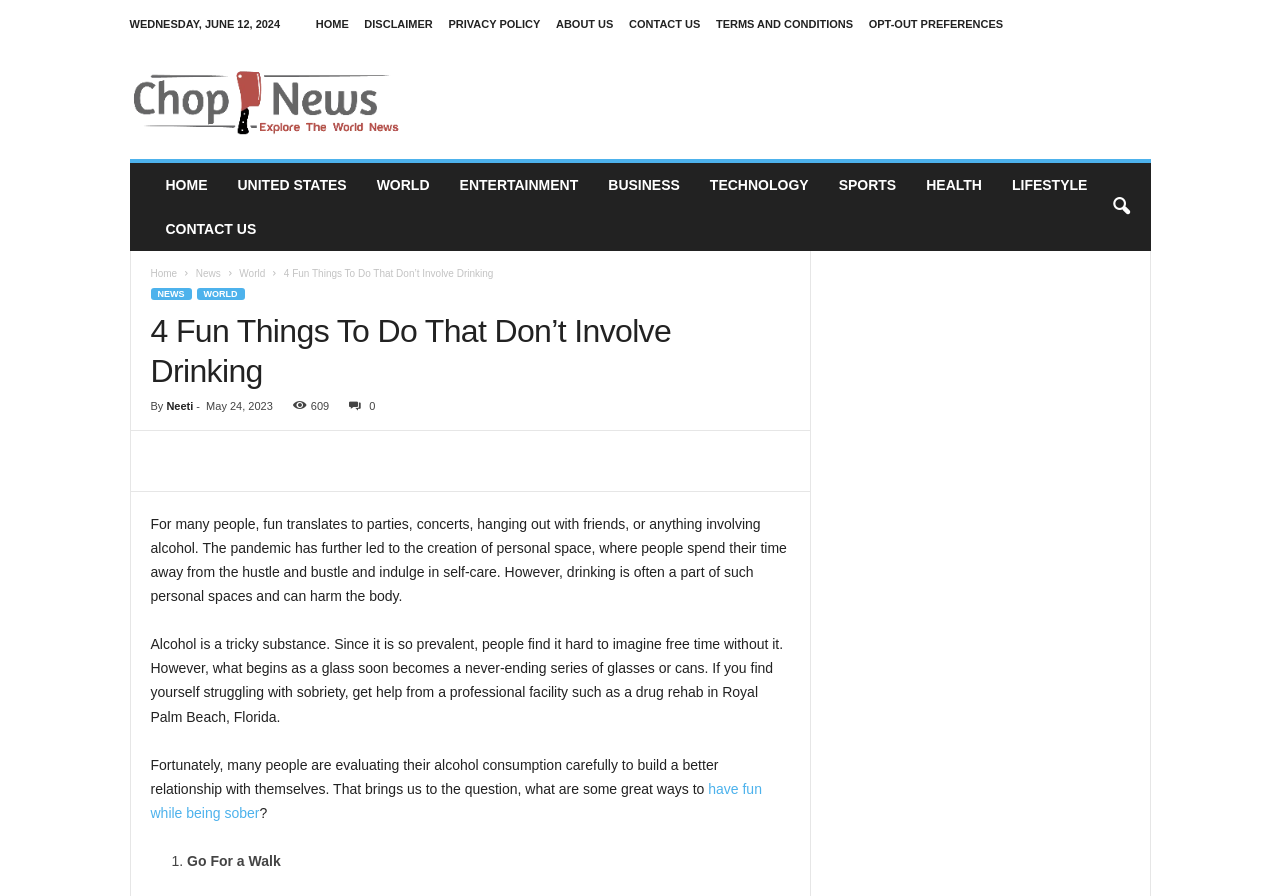Please give a succinct answer using a single word or phrase:
What is the author's name?

Neeti